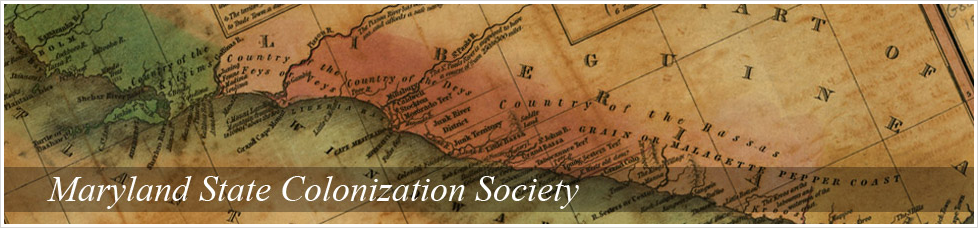Give a thorough caption of the image, focusing on all visible elements.

The image depicts an antique map illustrating the region from Sierra Leone to Cape Palmas, with a focus on the colony of Liberia, dated 1830. This historical representation is associated with the Maryland State Colonization Society, an organization that operated between 1832 and 1861, recruiting free and manumitted Black Marylanders for settlement in Liberia. The map reflects the societal context of the time, highlighting geographic features and settlements important to the colonization efforts. The title "Maryland State Colonization Society" is prominently displayed, emphasizing the organization's significant role in the emigration of Black individuals seeking to escape racial prejudice and attain civil rights during the era of slavery in America.